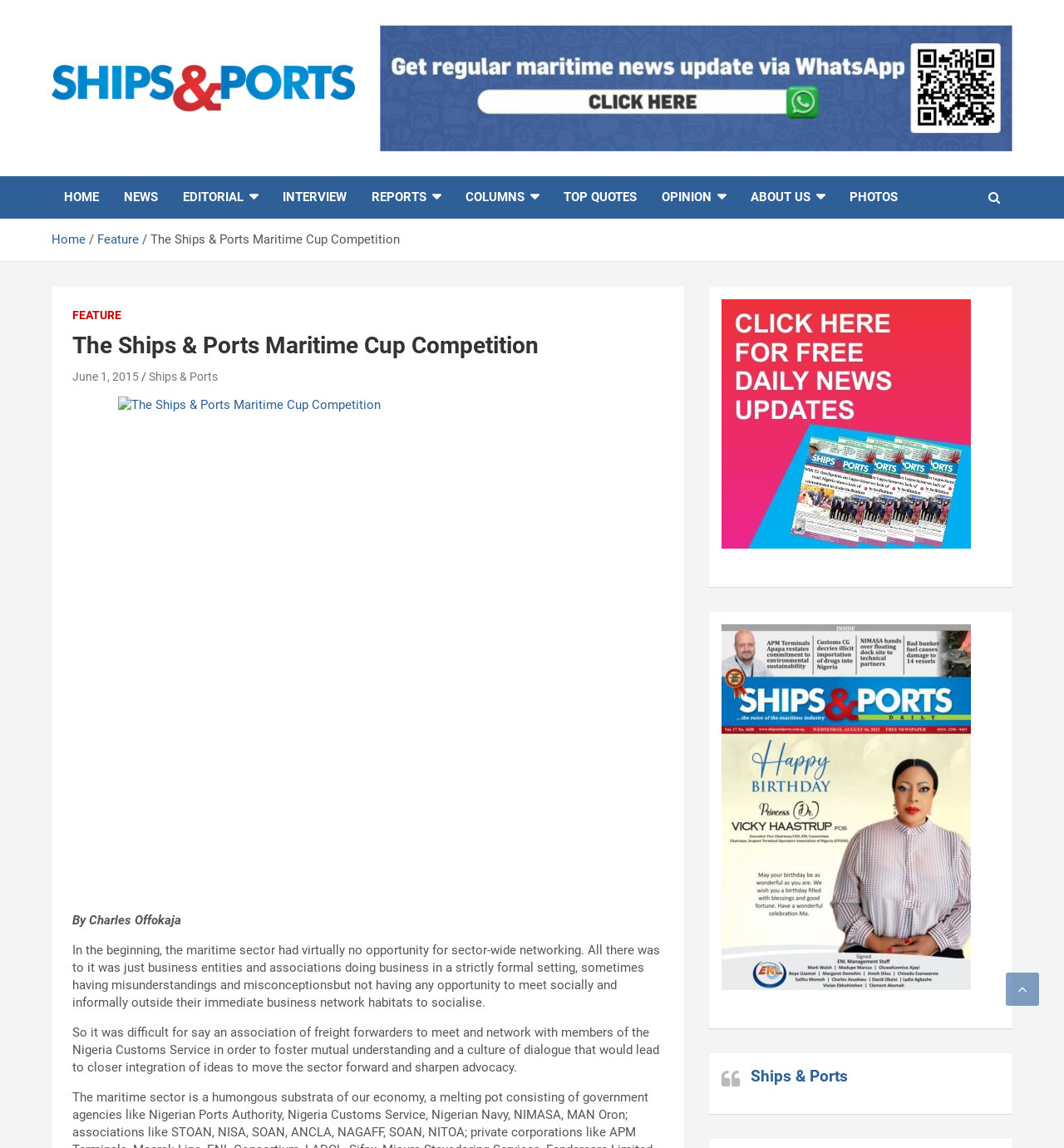Generate a thorough explanation of the webpage's elements.

The webpage is about the Ships & Ports Maritime Cup Competition, with a focus on an article written by Charles Offokaja. At the top left corner, there is a logo and a link to the Ships & Ports website. Below the logo, there is a heading with the same name, followed by a link to the website again. To the right of the logo, there is a banner ad.

The main navigation menu is located below the logo, with links to various sections such as HOME, NEWS, EDITORIAL, INTERVIEW, REPORTS, COLUMNS, TOP QUOTES, OPINION, ABOUT US, and PHOTOS.

Below the navigation menu, there is a breadcrumbs section that shows the current page's location in the website's hierarchy. The breadcrumbs section includes links to the Home page, Feature page, and the current page, The Ships & Ports Maritime Cup Competition.

The main content of the page is an article about the maritime sector, written by Charles Offokaja. The article is divided into several paragraphs, with the first paragraph describing the lack of networking opportunities in the sector. The article continues to discuss the importance of socializing and networking in the sector.

To the right of the article, there are several links and images, including a link to the Newsletter, Online Paper, and a blockquote with a link to Ships & Ports. At the bottom right corner, there is a social media link.

Overall, the webpage is focused on providing information about the maritime sector, with a specific article about the importance of networking and socializing in the sector.